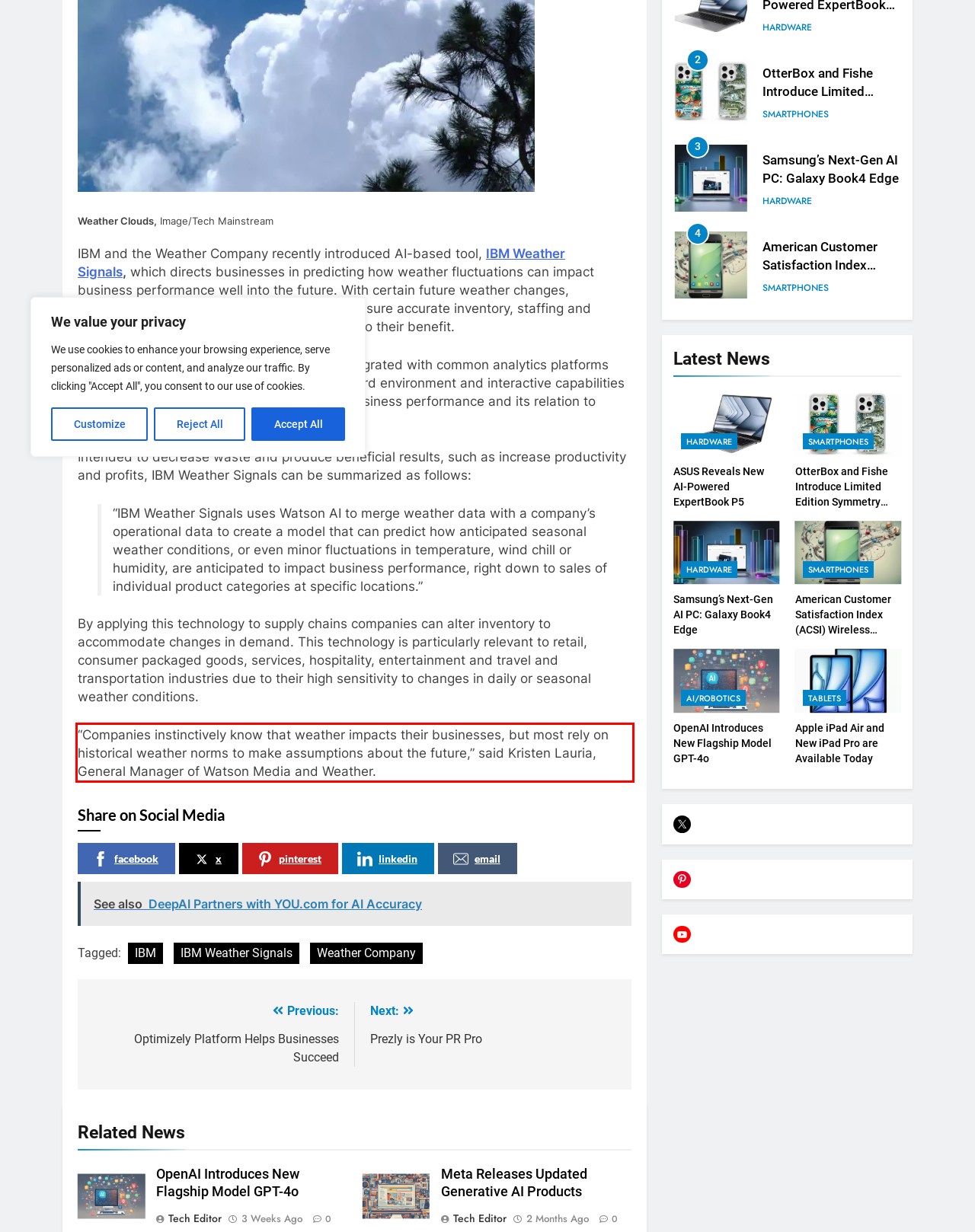Using OCR, extract the text content found within the red bounding box in the given webpage screenshot.

“Companies instinctively know that weather impacts their businesses, but most rely on historical weather norms to make assumptions about the future,” said Kristen Lauria, General Manager of Watson Media and Weather.